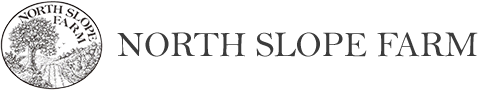Answer the question below using just one word or a short phrase: 
What is the focus of North Slope Farm?

Organic farming